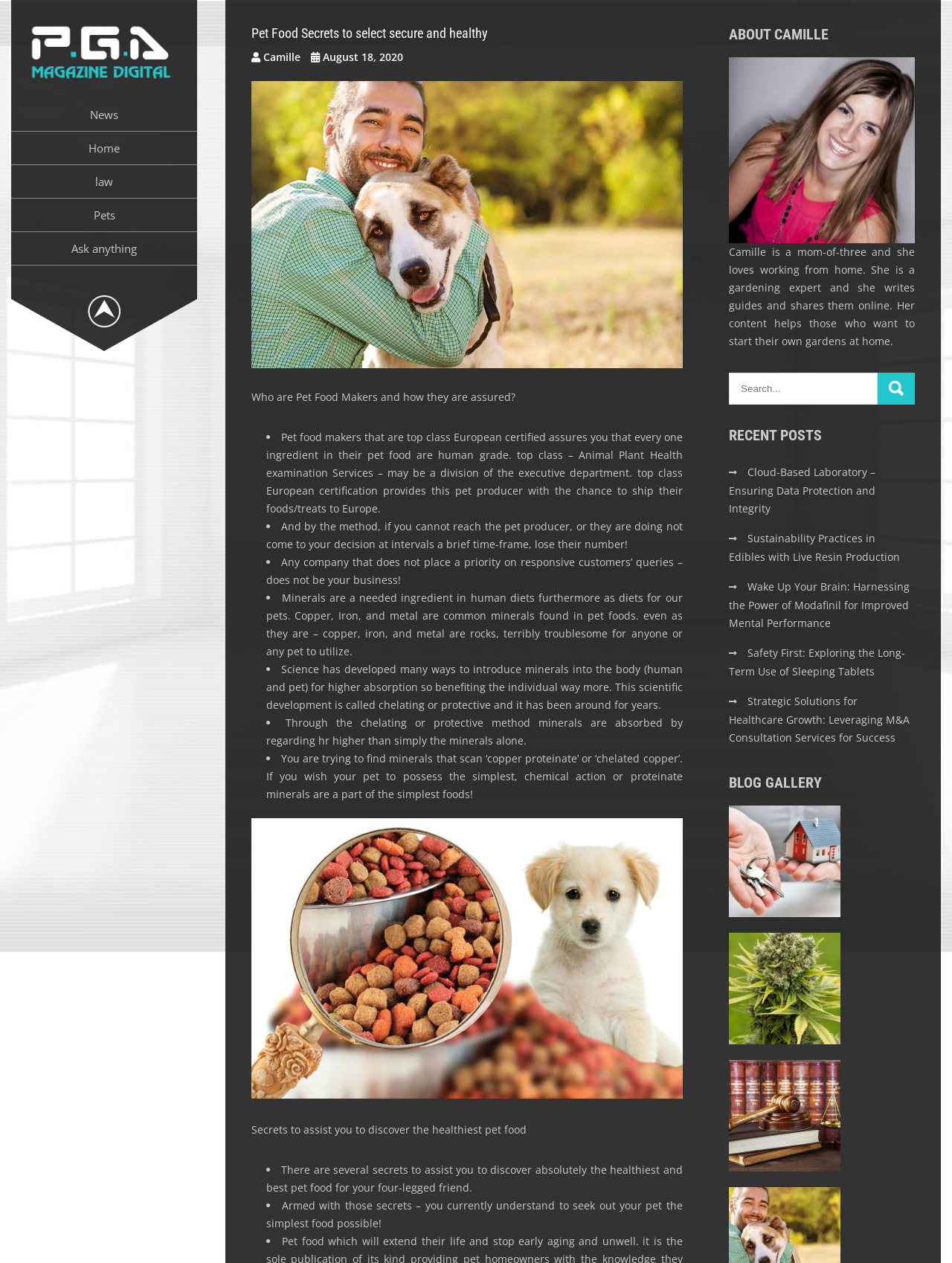Locate the bounding box coordinates of the element that needs to be clicked to carry out the instruction: "Visit the Encore Monitoring homepage". The coordinates should be given as four float numbers ranging from 0 to 1, i.e., [left, top, right, bottom].

None